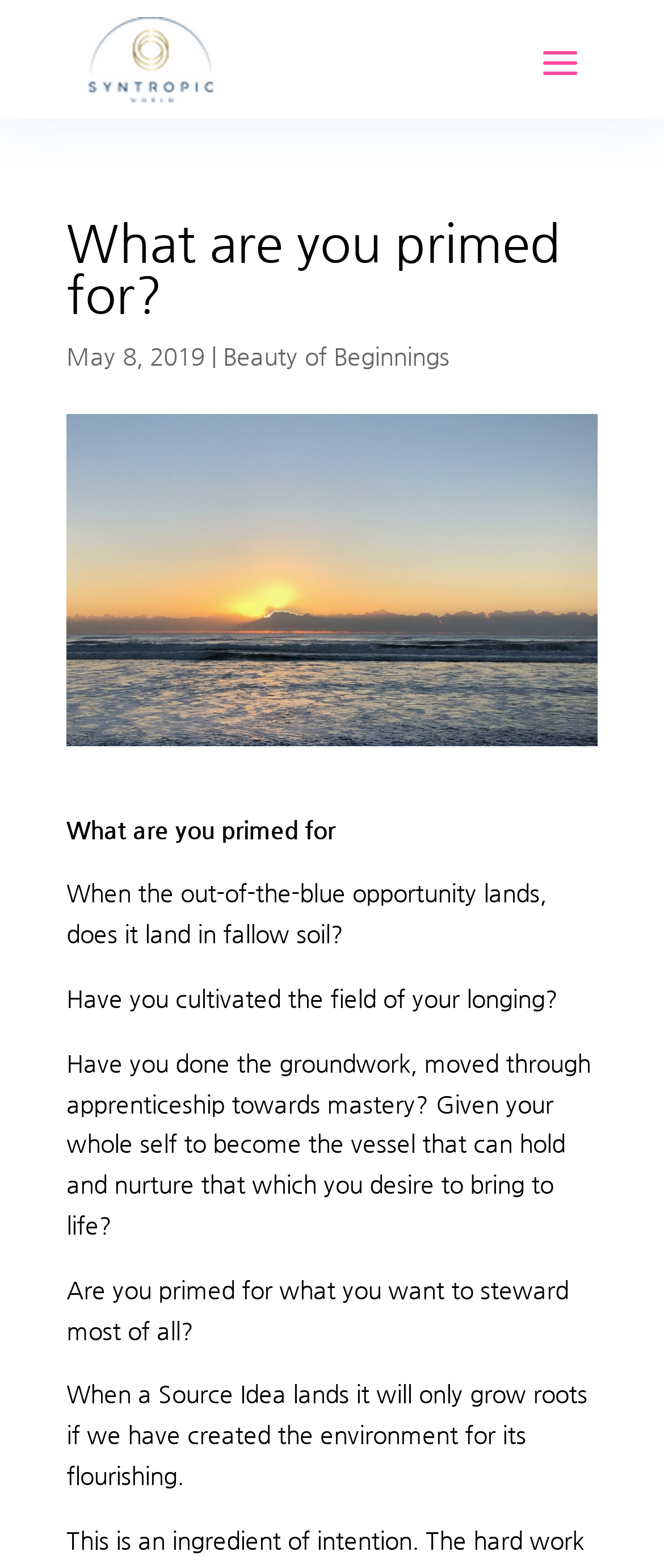Please identify the webpage's heading and generate its text content.

What are you primed for?